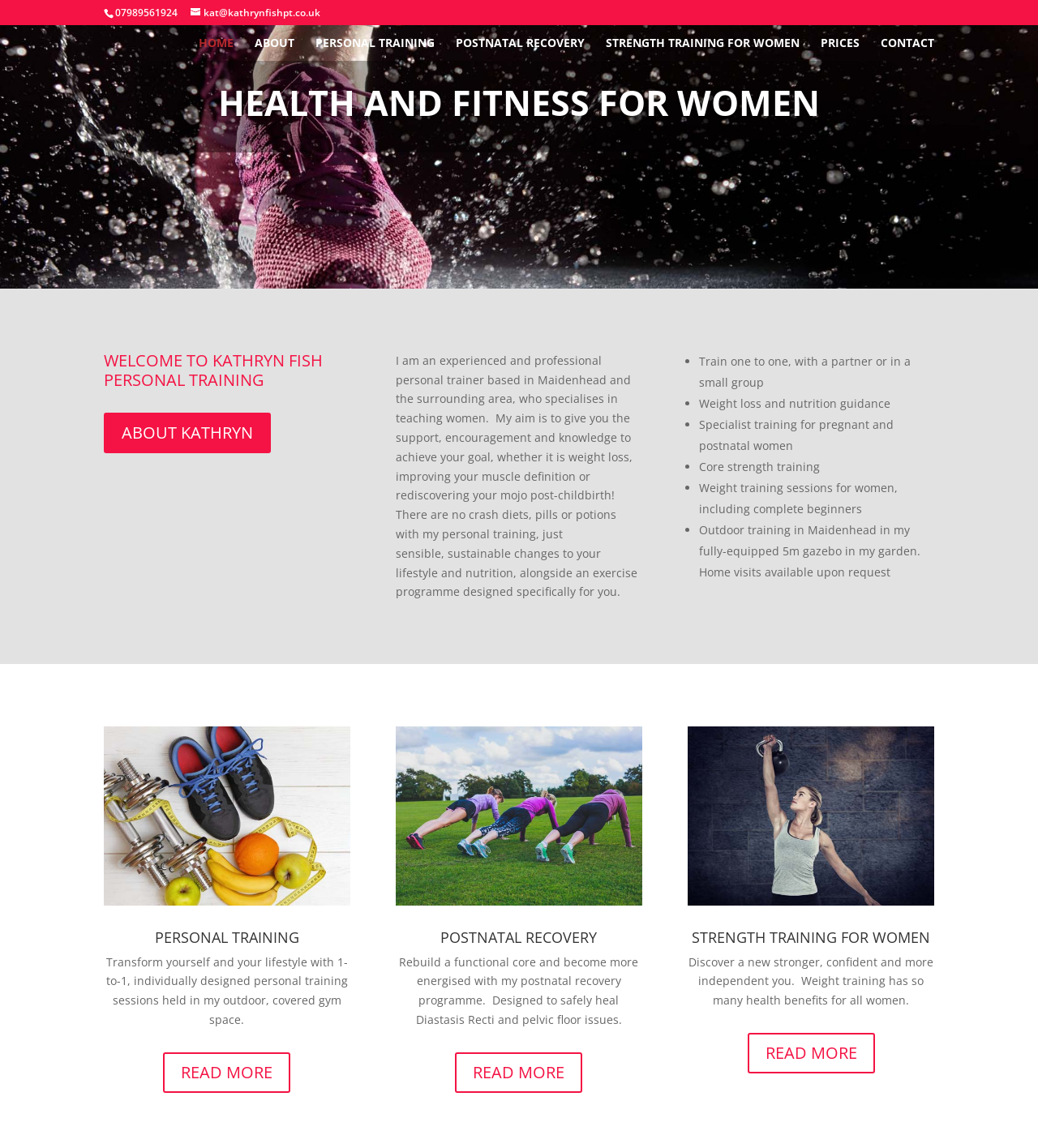Find the bounding box of the UI element described as follows: "READ MORE".

[0.439, 0.917, 0.561, 0.952]